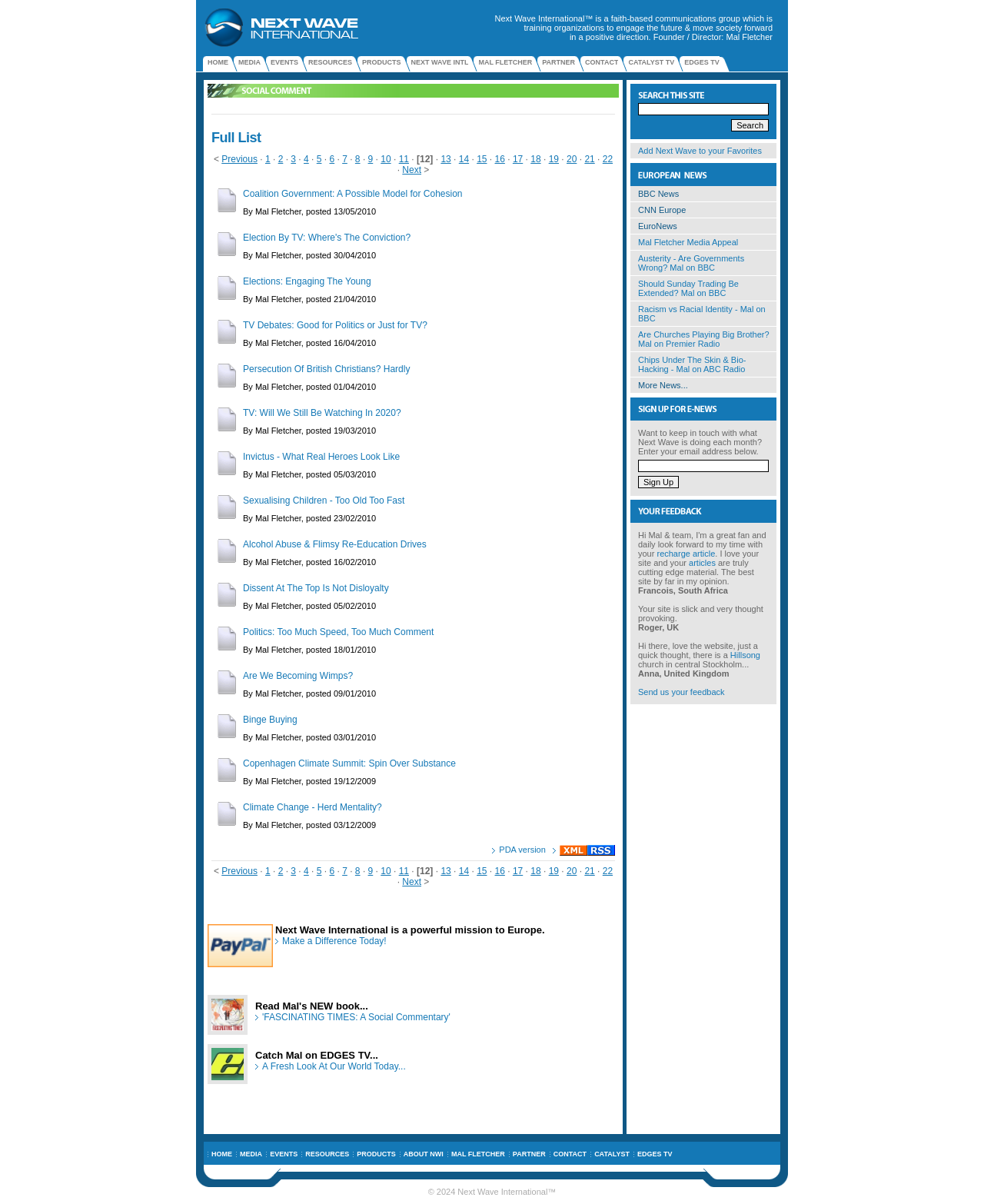Summarize the webpage with intricate details.

The webpage is divided into two main sections. The top section contains a header with a logo and a navigation menu. The logo is an image with the text "Next Wave International" next to it. The navigation menu consists of 11 items, including "HOME", "MEDIA", "EVENTS", "RESOURCES", "PRODUCTS", "NEXT WAVE INTL", "MAL FLETCHER", "PARTNER", "CONTACT", "CATALYST TV", and "EDGES TV". Each item is a link, separated by small images.

Below the header, the main content section is divided into two parts. The left part contains a list of articles or news items, with titles and short descriptions. The list is paginated, with navigation links at the top and bottom to move to previous or next pages. Each article has a title, a brief summary, and the author's name, Mal Fletcher. The articles are listed in a vertical column, with the most recent ones at the top.

The overall layout is organized, with clear headings and concise text. The use of images and icons adds visual appeal to the page.